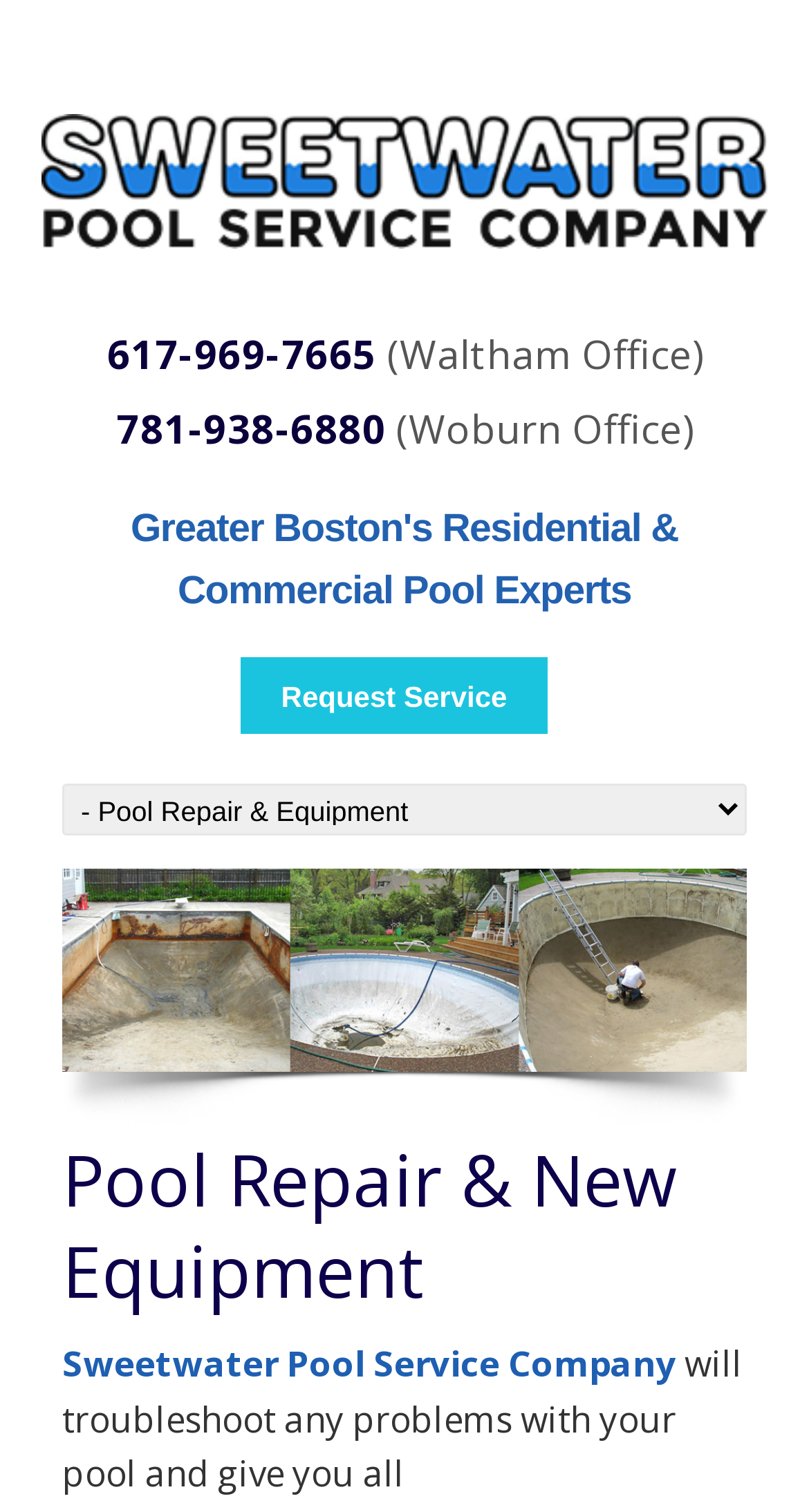Determine the bounding box coordinates for the UI element with the following description: "Request Service". The coordinates should be four float numbers between 0 and 1, represented as [left, top, right, bottom].

[0.296, 0.434, 0.678, 0.485]